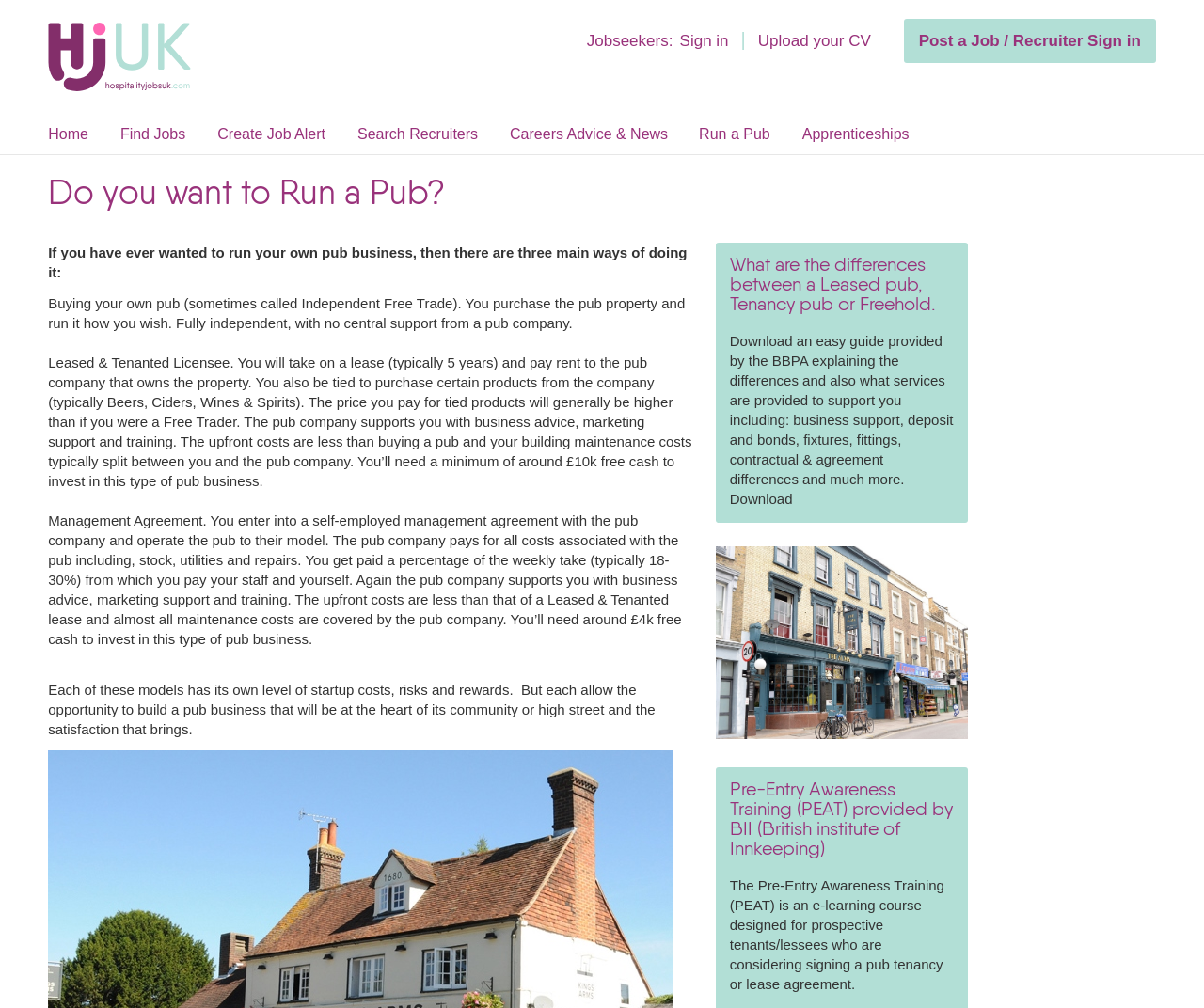Answer the question using only one word or a concise phrase: What is the purpose of the Pre-Entry Awareness Training (PEAT)?

E-learning course for prospective tenants/lessees